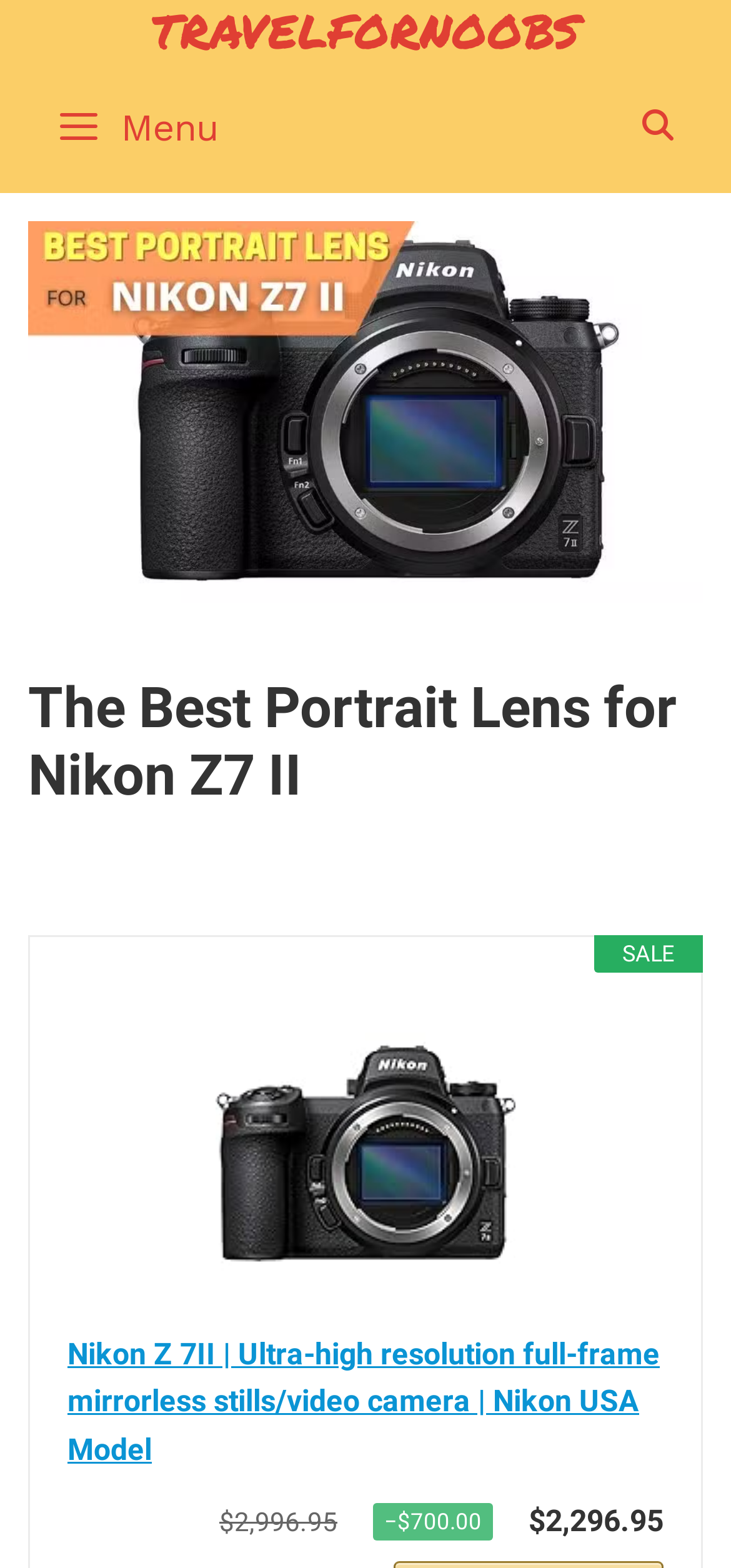Please reply to the following question with a single word or a short phrase:
What is the camera model mentioned on the webpage?

Nikon Z 7II